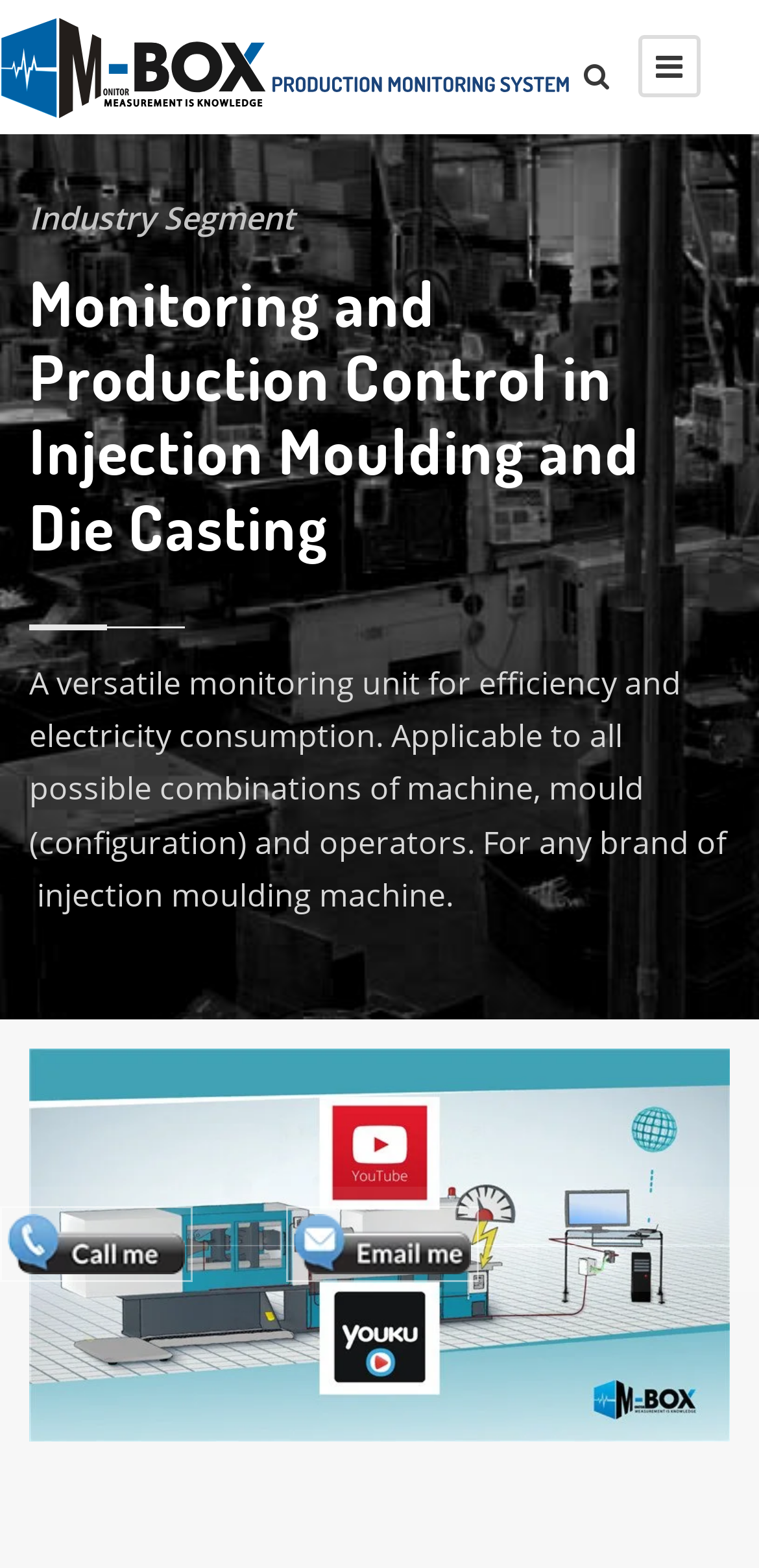Please provide a comprehensive response to the question below by analyzing the image: 
What are the two ways to contact the company?

The two ways to contact the company are through the 'call-me' link and the 'email-us' link, which are located at the bottom of the webpage. The 'call-me' link has an image with a bounding box coordinate of [0.01, 0.774, 0.244, 0.813], and the 'email-us' link has an image with a bounding box coordinate of [0.387, 0.774, 0.621, 0.813].